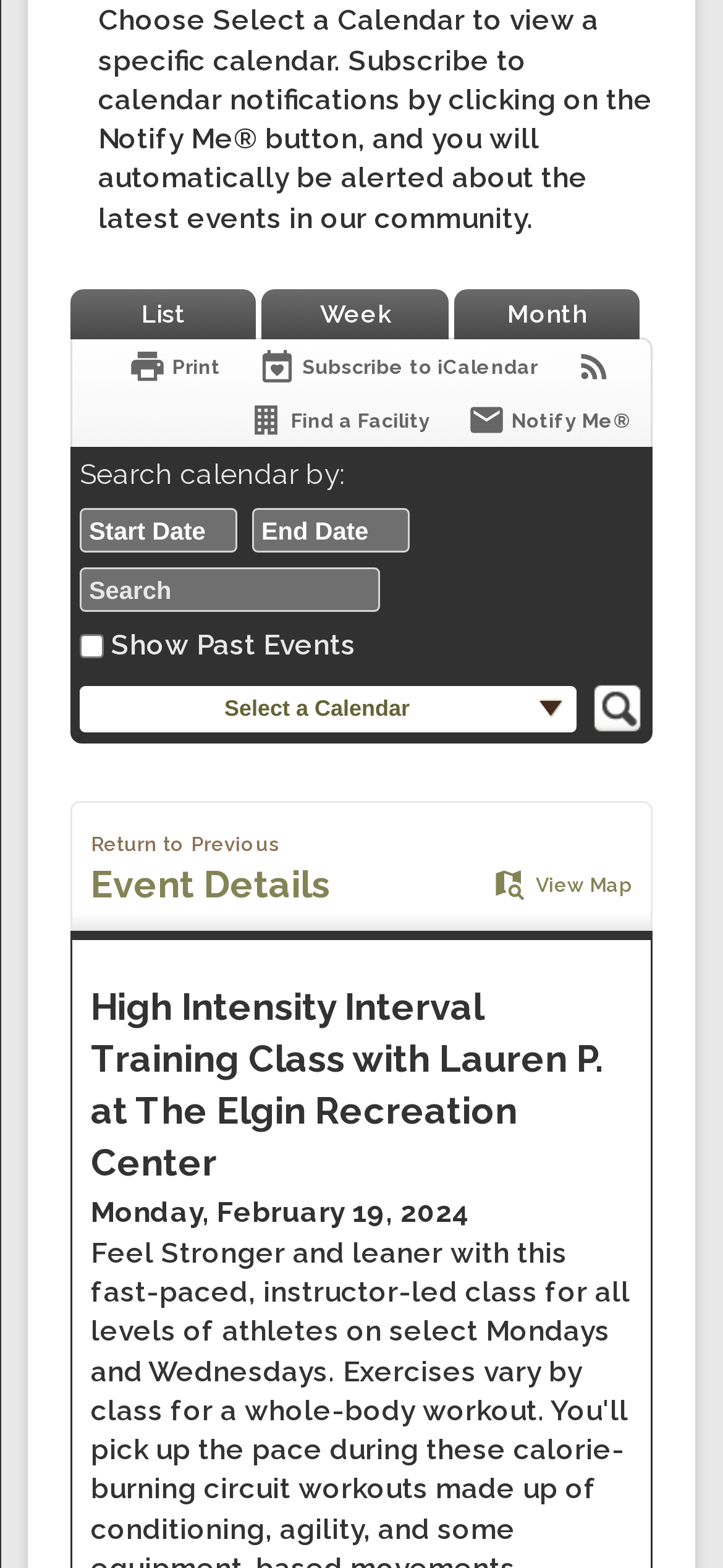Locate the bounding box of the user interface element based on this description: "parent_node: June2024 title="Previous month"".

[0.426, 0.399, 0.569, 0.437]